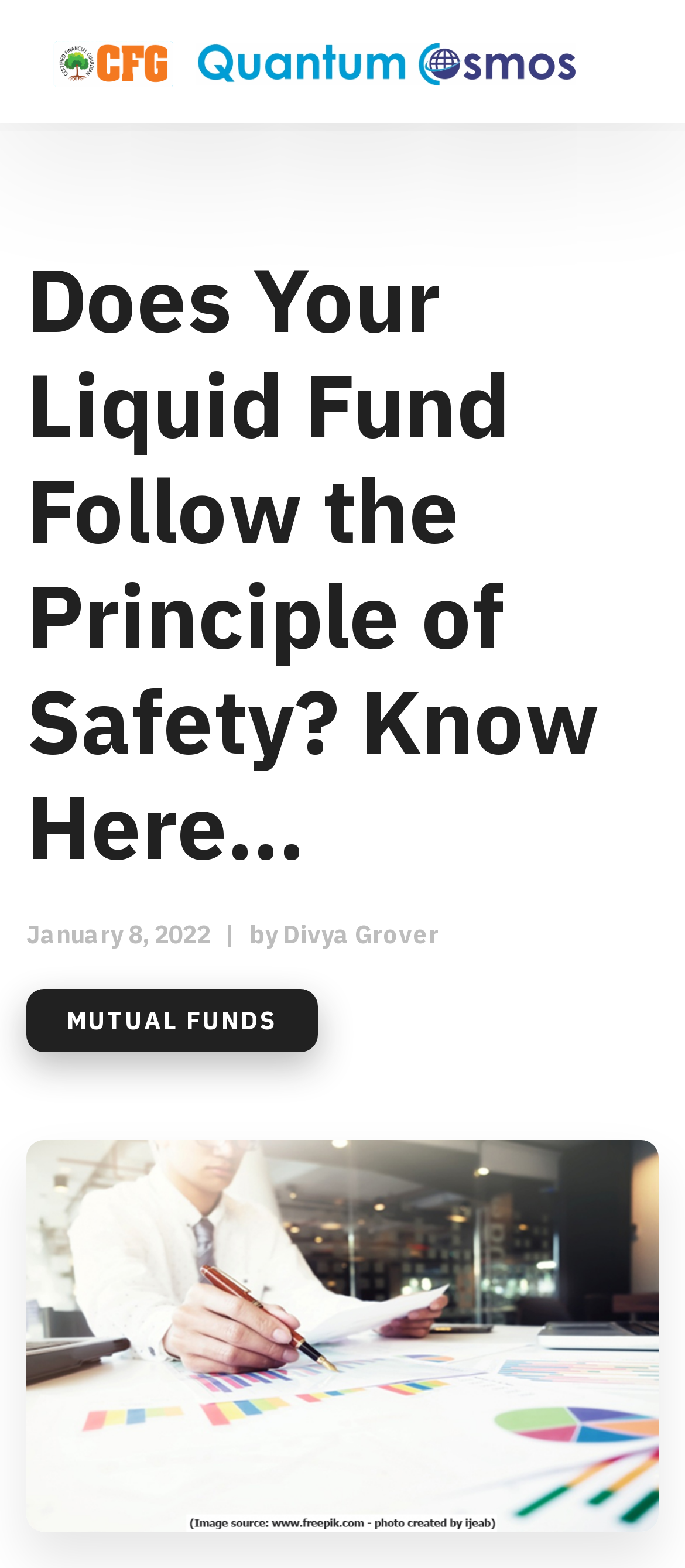What is the author of the article?
From the image, respond with a single word or phrase.

Divya Grover